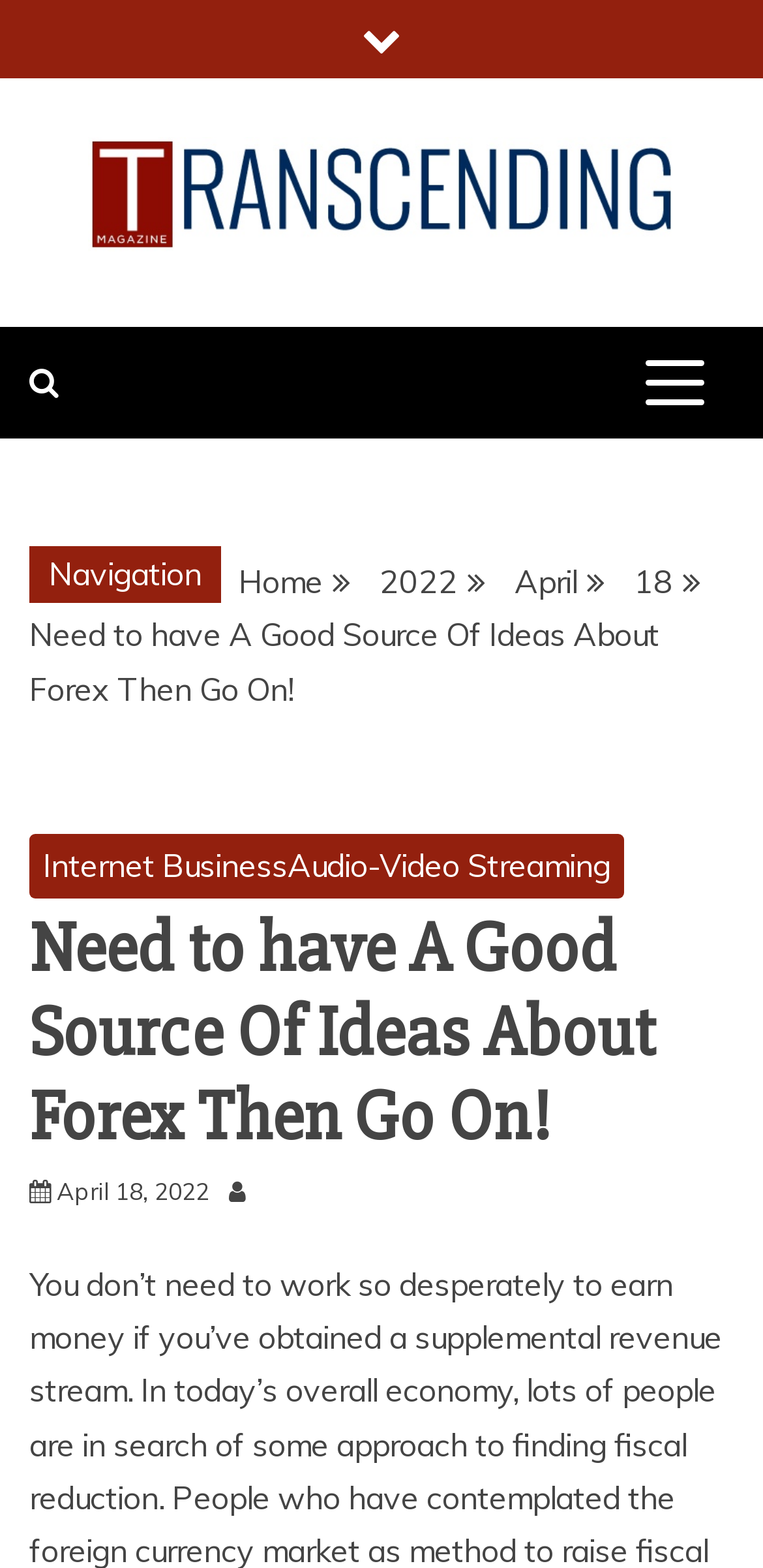What is the topic of the article?
Kindly give a detailed and elaborate answer to the question.

The topic of the article can be inferred from the title 'Need to have A Good Source Of Ideas About Forex Then Go On!', which suggests that the article is about Forex.